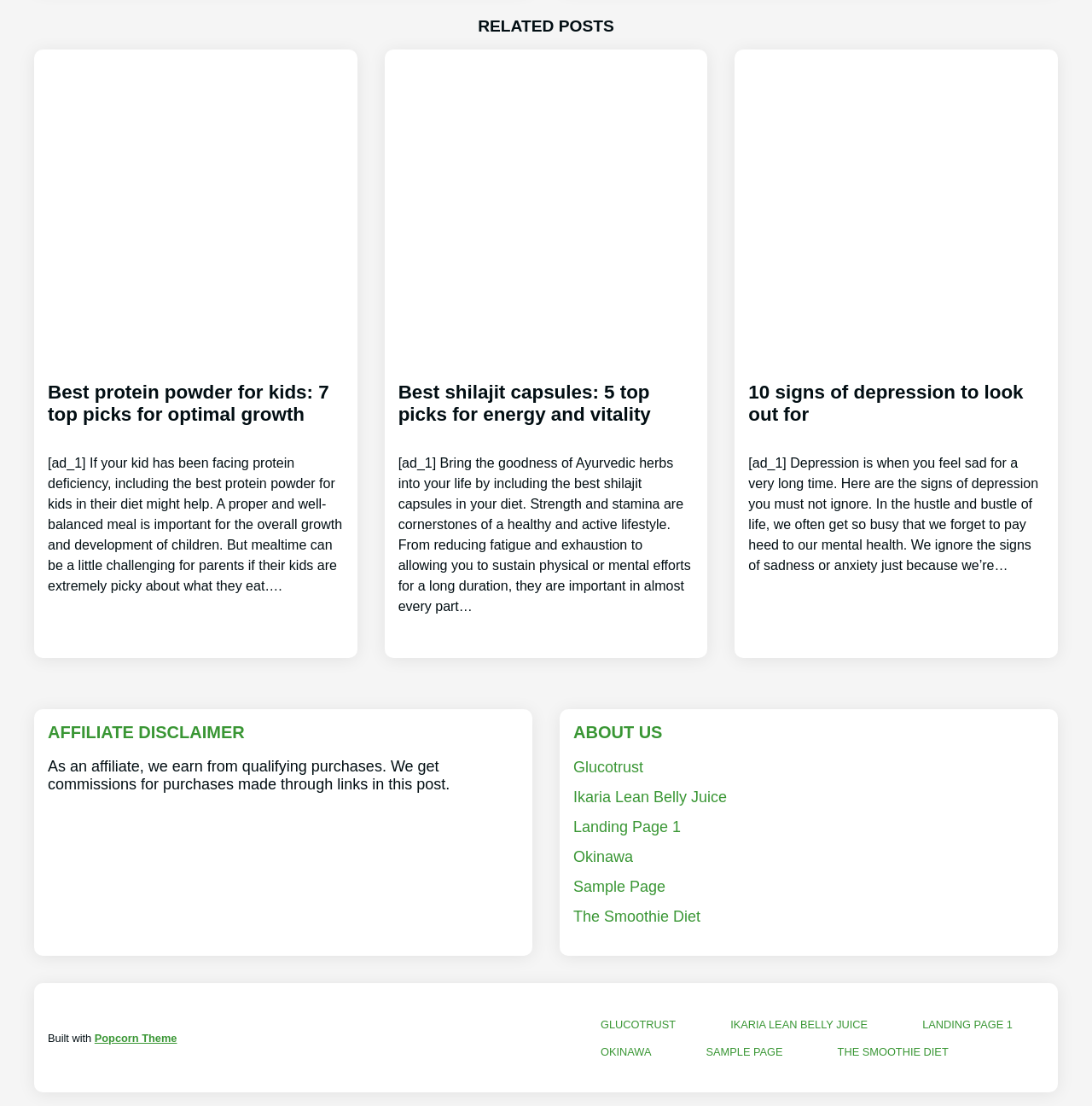How many footer links are there?
Give a detailed and exhaustive answer to the question.

At the bottom of the webpage, I counted the number of links, which are 'GLUCOTRUST', 'IKARIA LEAN BELLY JUICE', 'LANDING PAGE 1', 'OKINAWA', and 'THE SMOOTHIE DIET'. There are 5 footer links in total.